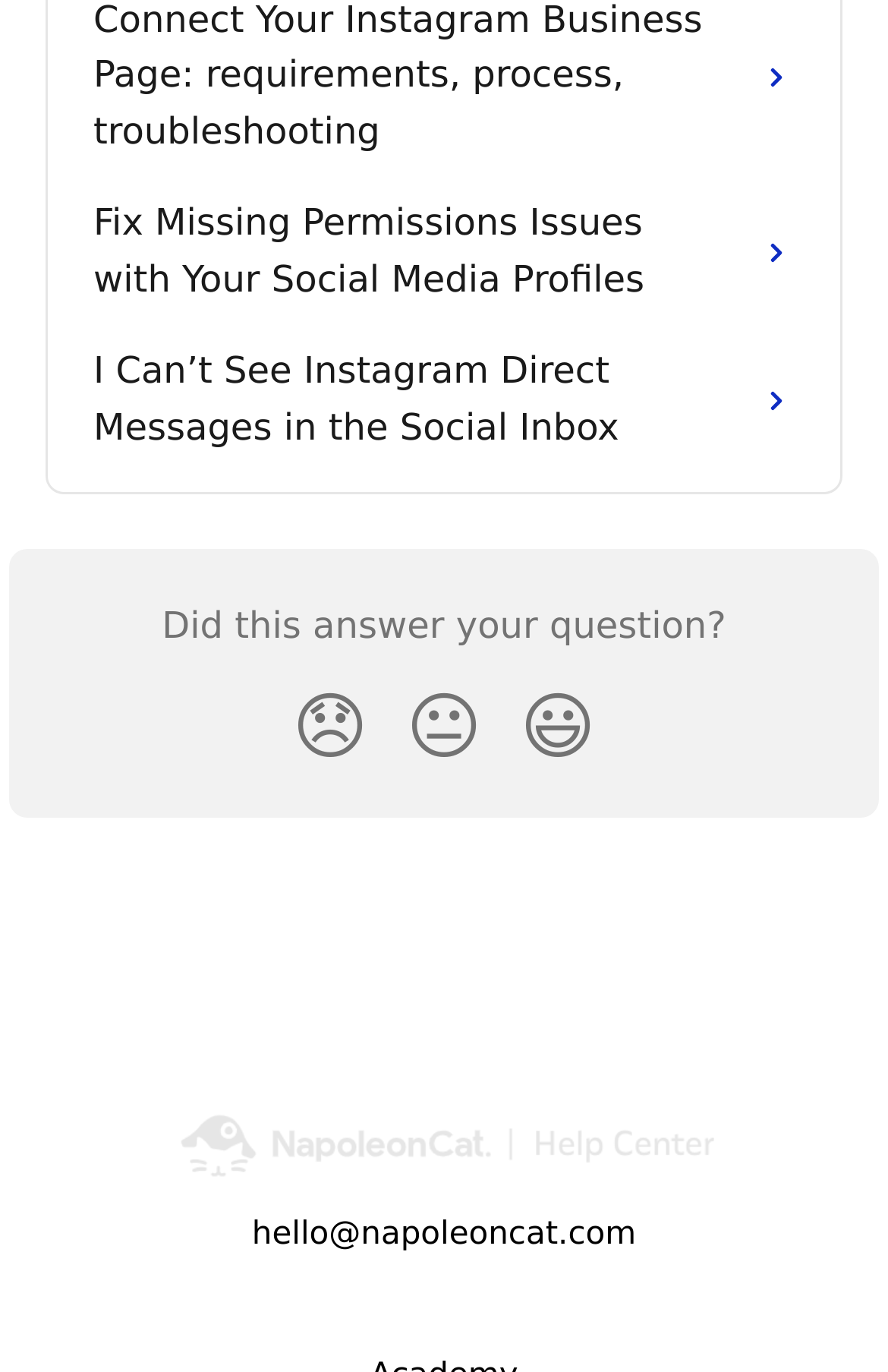How many reaction buttons are there?
Refer to the image and respond with a one-word or short-phrase answer.

3